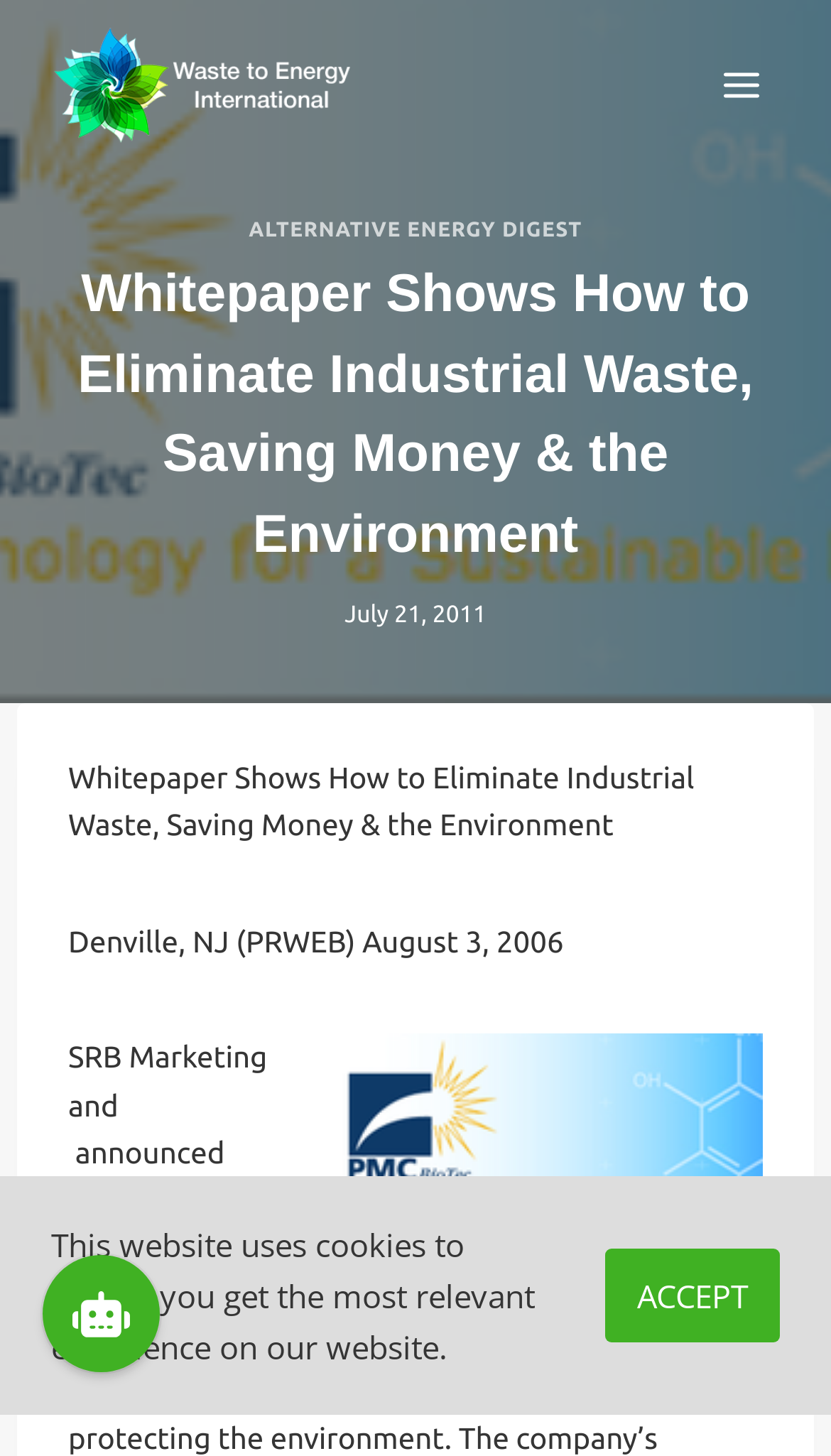What is the date mentioned in the main content?
Please interpret the details in the image and answer the question thoroughly.

I found the date by looking at the text below the main heading, which says 'July 21, 2011'. This date is separate from the publication date of the whitepaper, suggesting that it may be related to the content of the whitepaper.